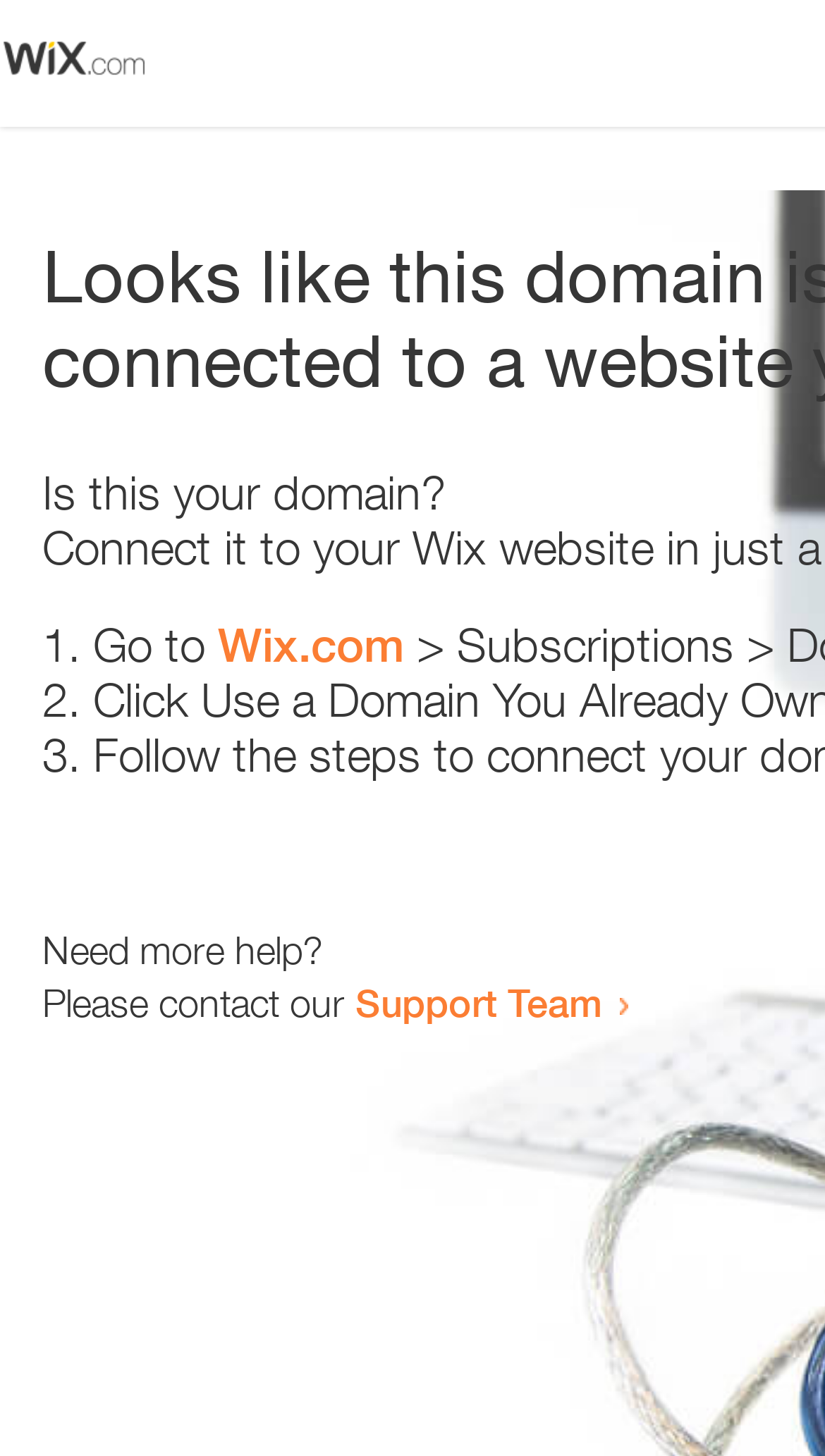Answer the following inquiry with a single word or phrase:
How many steps are provided to resolve the issue?

3